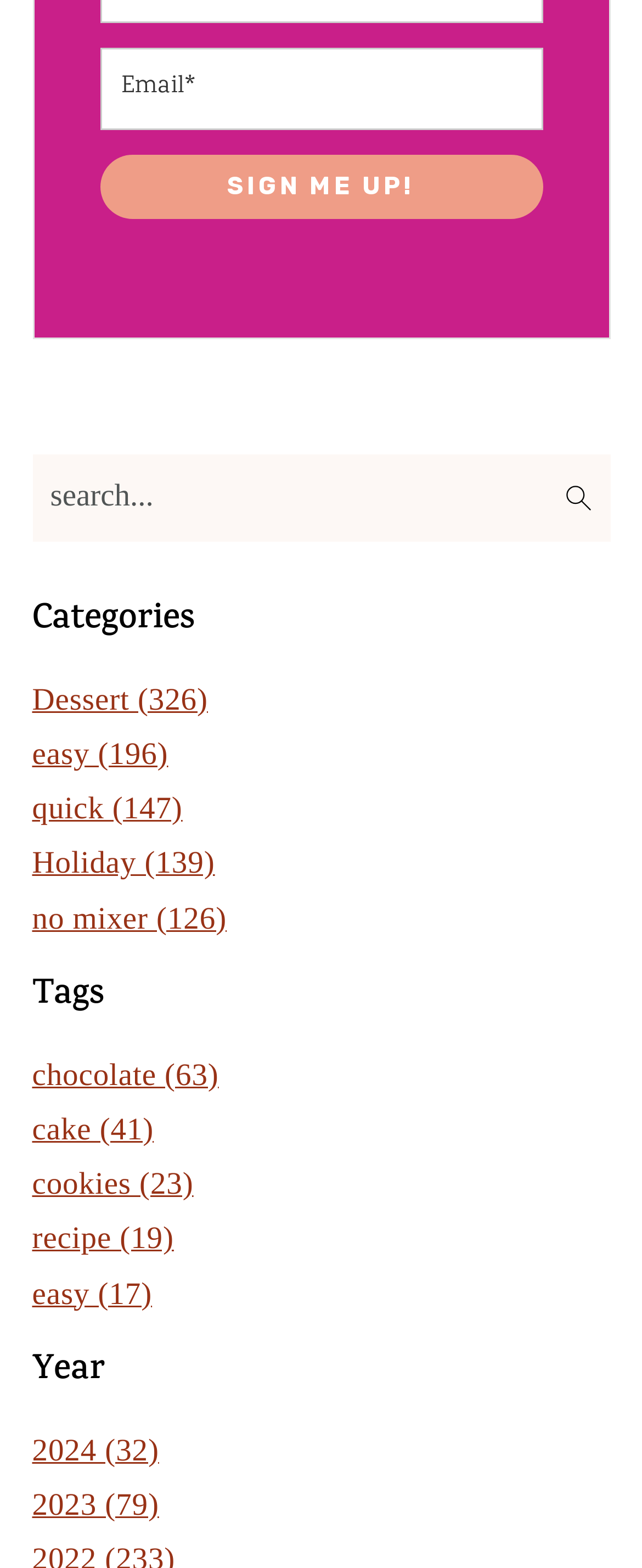Please locate the bounding box coordinates for the element that should be clicked to achieve the following instruction: "Click sign up". Ensure the coordinates are given as four float numbers between 0 and 1, i.e., [left, top, right, bottom].

[0.155, 0.098, 0.845, 0.139]